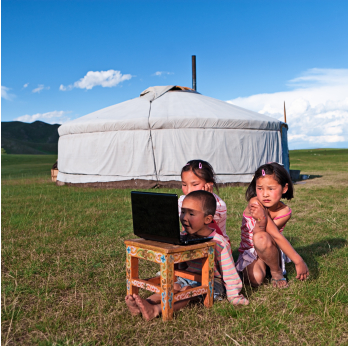Provide a thorough description of the image.

In a picturesque landscape under a bright blue sky, three children engage with a laptop set upon a traditional wooden stool in front of a yurt. The scene captures the juxtaposition of modern technology against the backdrop of a vast, open field. The youngest child, a boy, sits excitedly before the screen, while two girls watch intently beside him, their expressions a mix of curiosity and fascination. The yurt, a symbol of nomadic life, adds cultural depth to this moment, illustrating how even remote communities are increasingly connected through technology. This image reflects the integration of digital learning into everyday life, showcasing how access to information can transcend geographical boundaries.